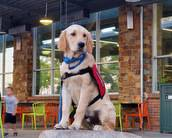Generate a comprehensive description of the image.

The image features a well-groomed golden retriever sitting proudly on a rock. The dog is wearing a red harness and a blue collar, emphasizing its role as a potential service or emotional support animal. In the background, a modern building with large windows reveals a vibrant, colorful outdoor seating area, with chairs in vivid shades of orange and green. The scene is lively; a child can be seen playing nearby, adding a sense of warmth and community. This image may represent the importance of service dogs and emotional support animals in providing companionship and assistance to individuals with disabilities, a theme relevant to the context of training and acquiring such animals.